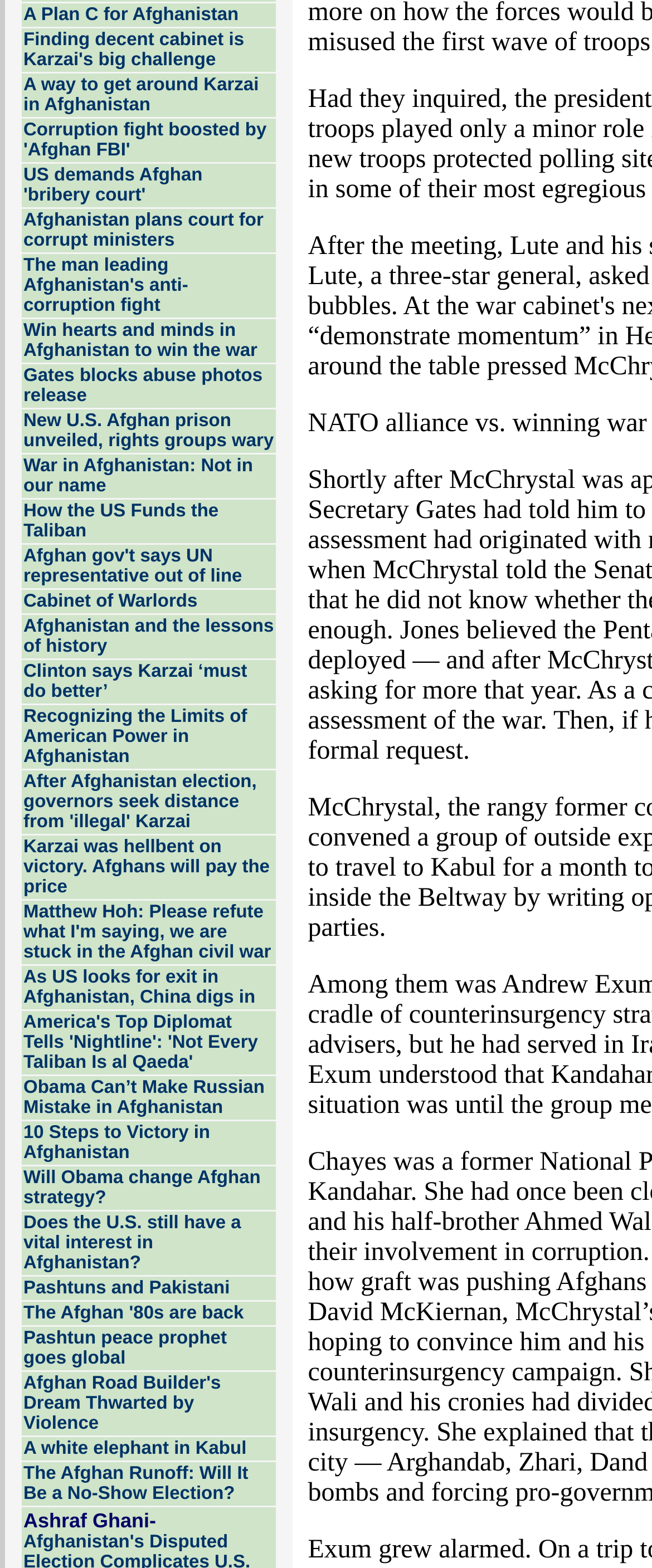From the element description: "Cabinet of Warlords", extract the bounding box coordinates of the UI element. The coordinates should be expressed as four float numbers between 0 and 1, in the order [left, top, right, bottom].

[0.036, 0.377, 0.303, 0.39]